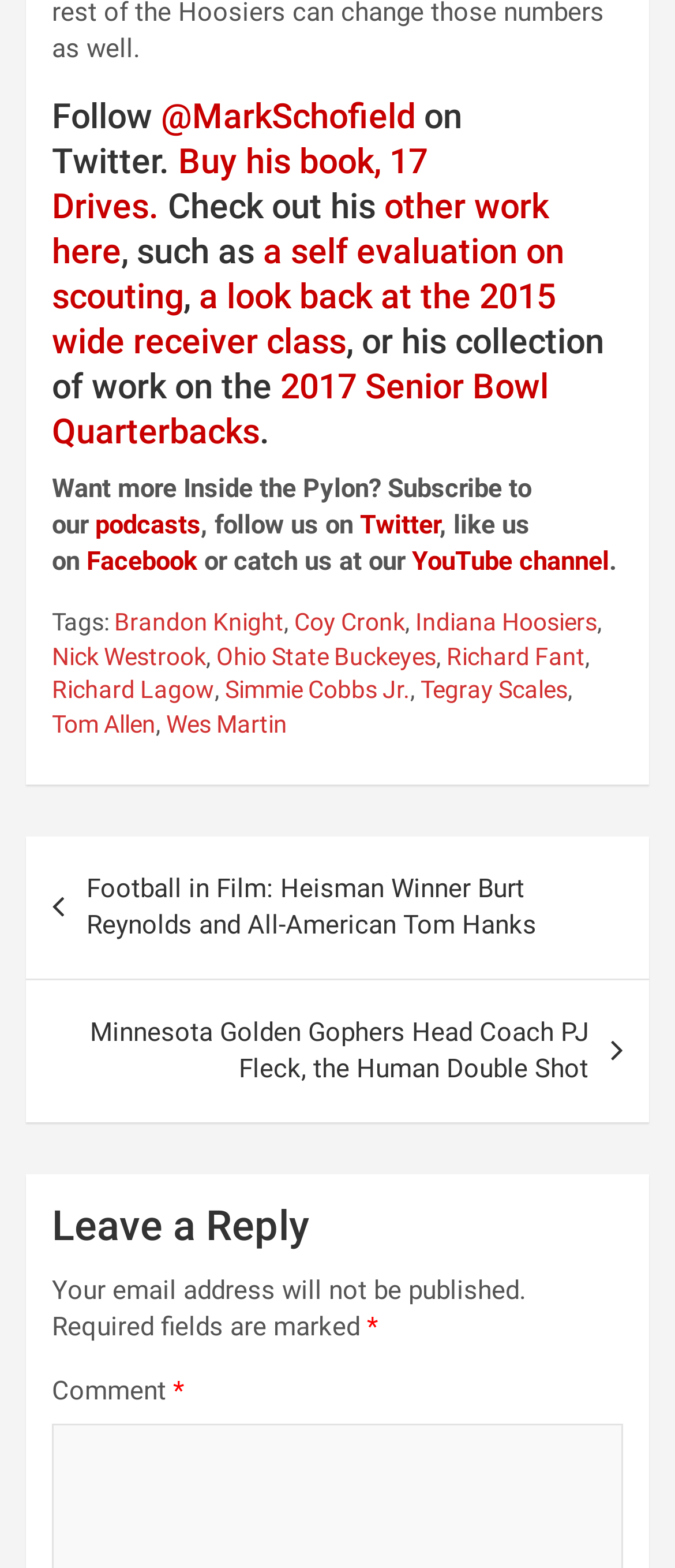Please provide a short answer using a single word or phrase for the question:
What is the title of the previous post?

Football in Film: Heisman Winner Burt Reynolds and All-American Tom Hanks